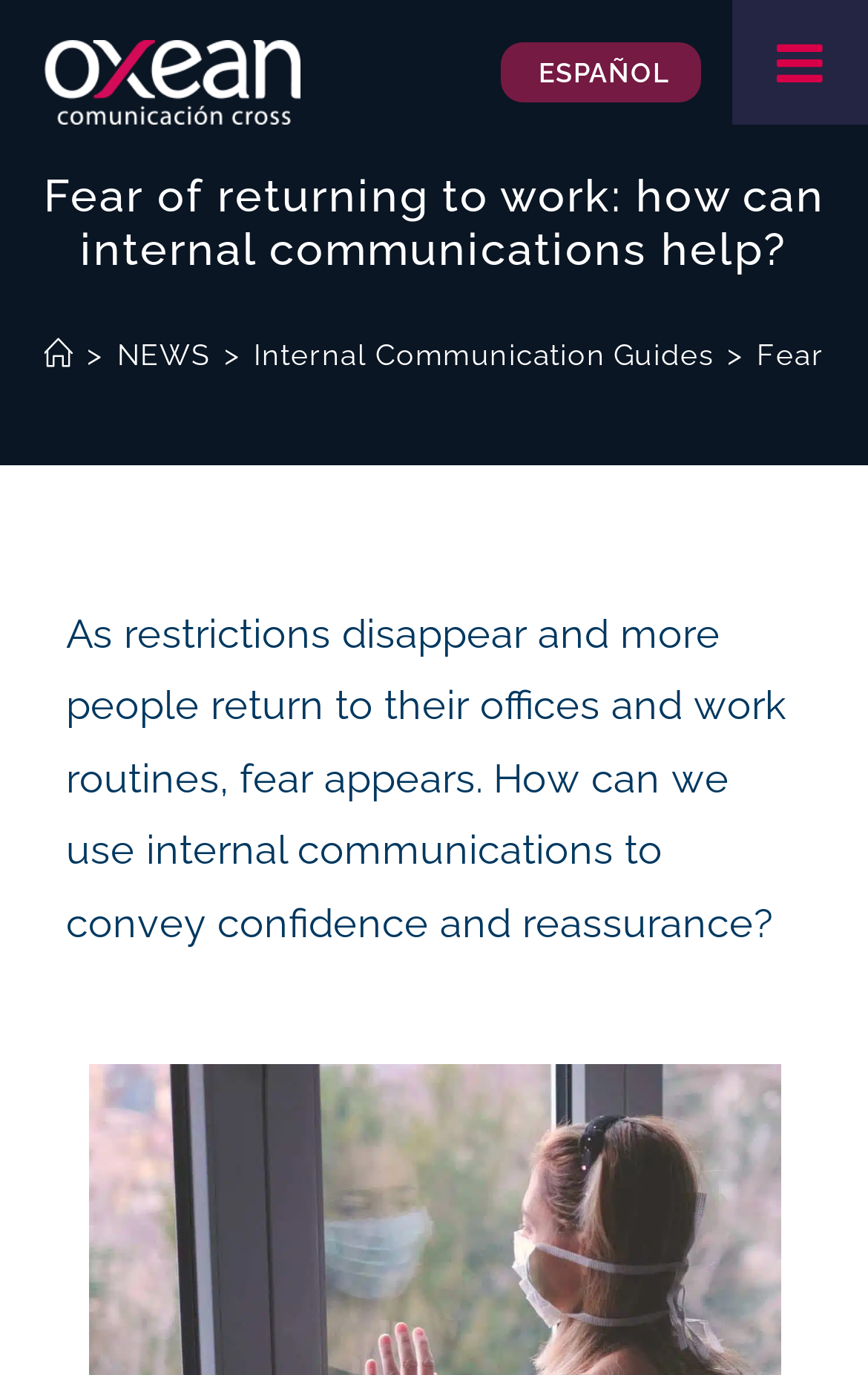What is the tone of the webpage?
Please look at the screenshot and answer using one word or phrase.

Reassuring